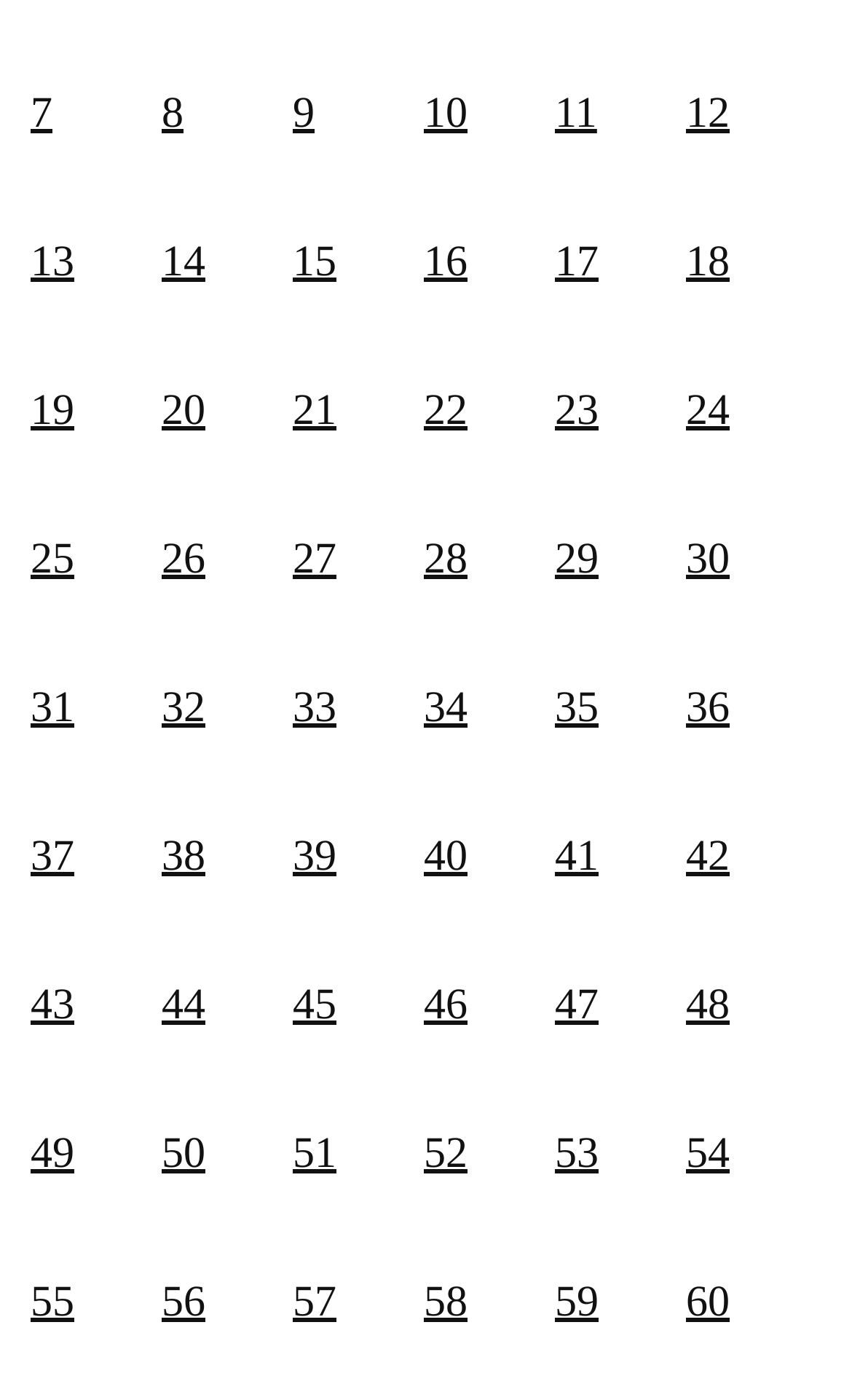What is the vertical position of the first link?
Refer to the image and offer an in-depth and detailed answer to the question.

I compared the y1 and y2 coordinates of the first link element ([726] link '7') with the other link elements, and its y1 and y2 values are the smallest, indicating that it is located at the top of the webpage.